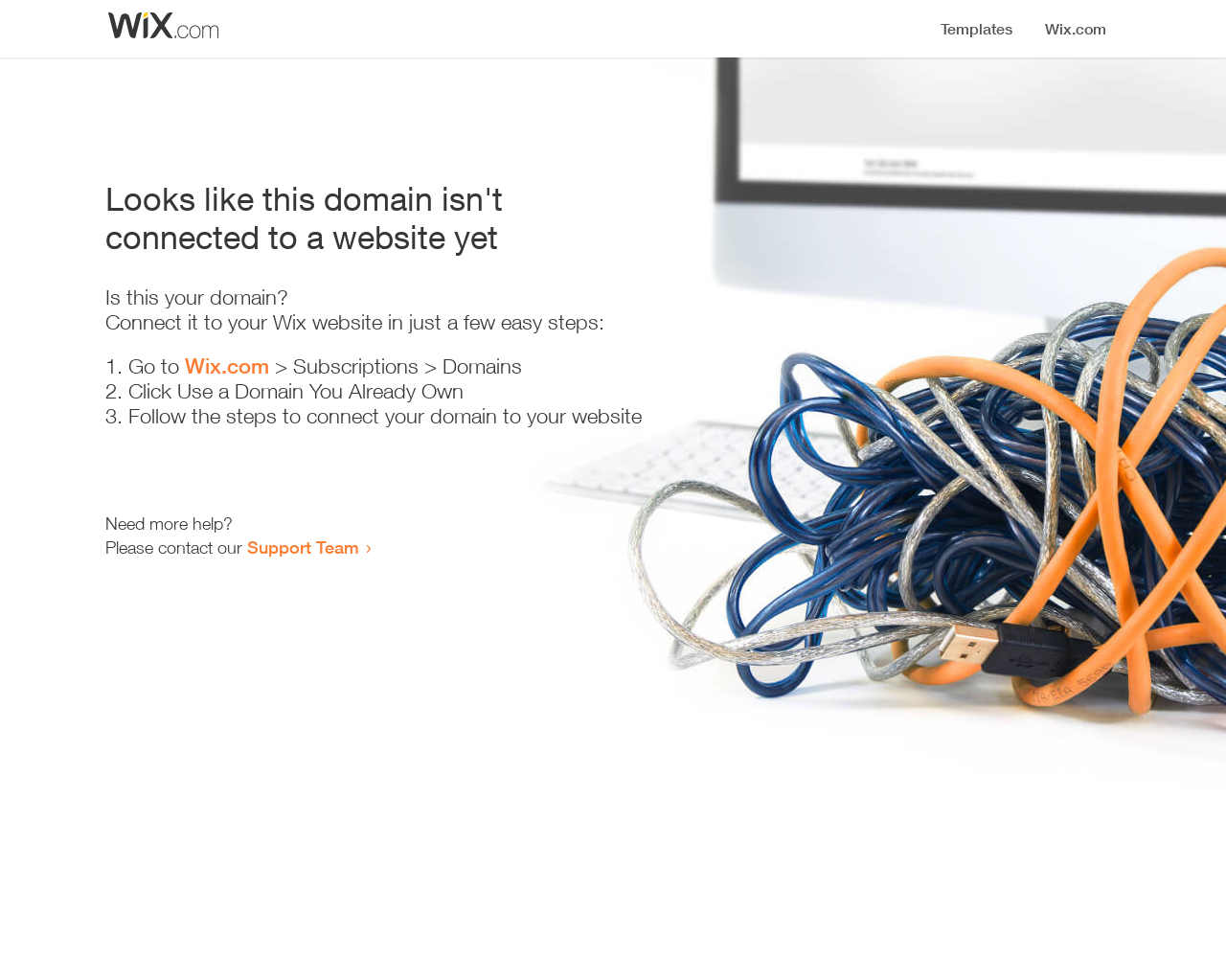What is the purpose of this webpage?
Analyze the image and deliver a detailed answer to the question.

The webpage provides instructions on how to connect a domain to a website, indicating that the purpose of this webpage is to facilitate this process.